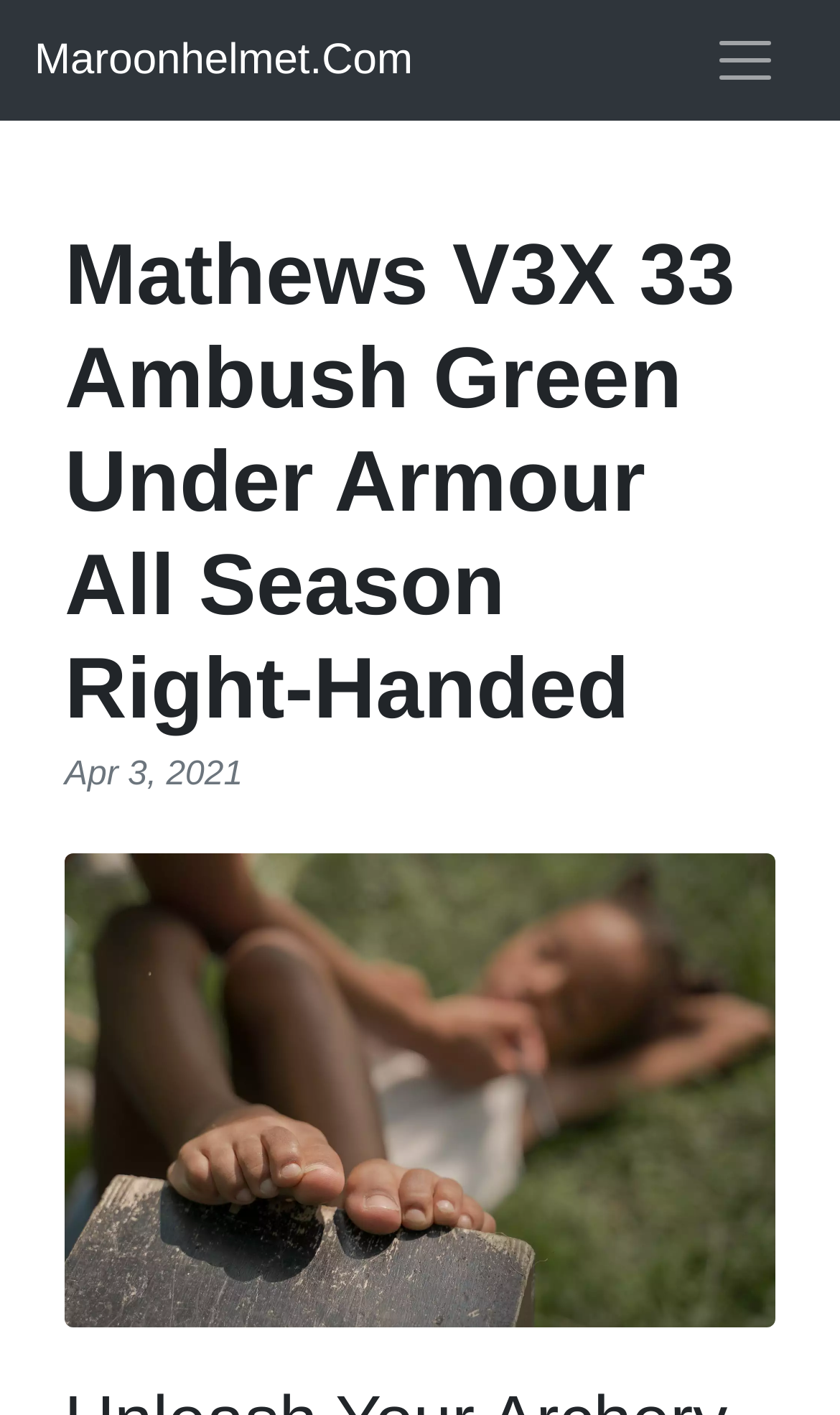Is there an image on the webpage?
Refer to the image and give a detailed response to the question.

The figure element contains an image element, which indicates that there is an image on the webpage.